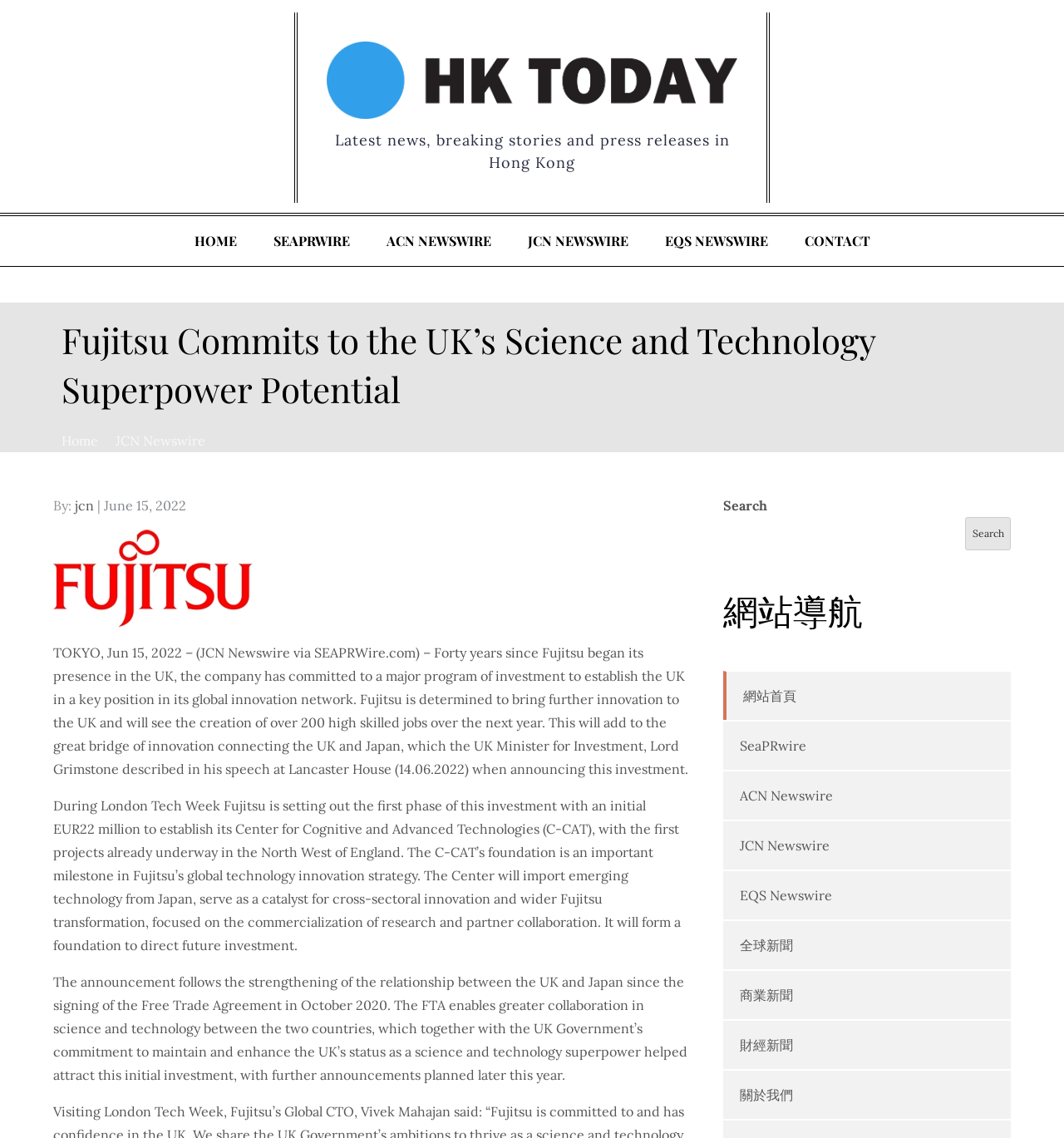Provide your answer in one word or a succinct phrase for the question: 
What is the name of the center being established in the North West of England?

C-CAT